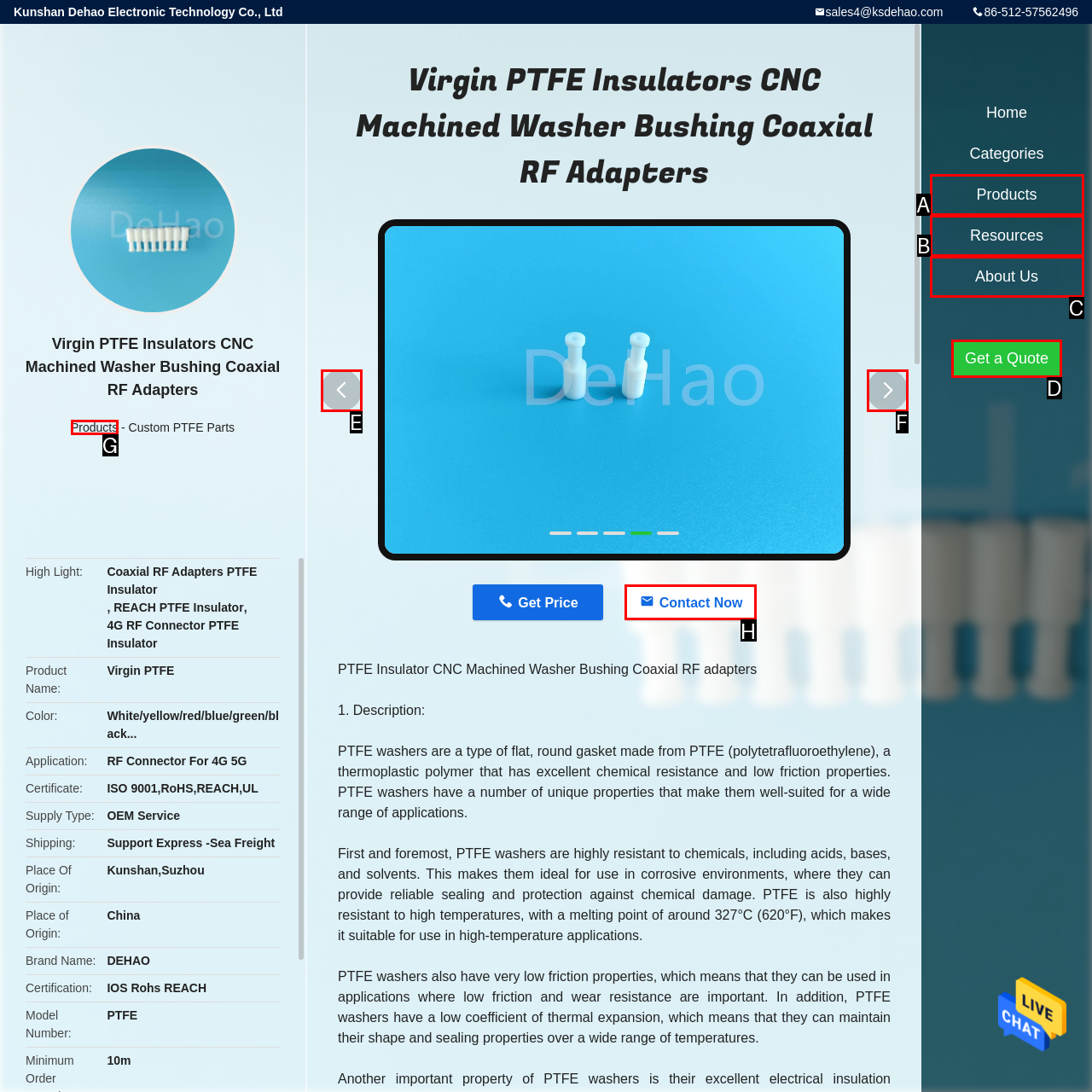Find the HTML element to click in order to complete this task: View products
Answer with the letter of the correct option.

G